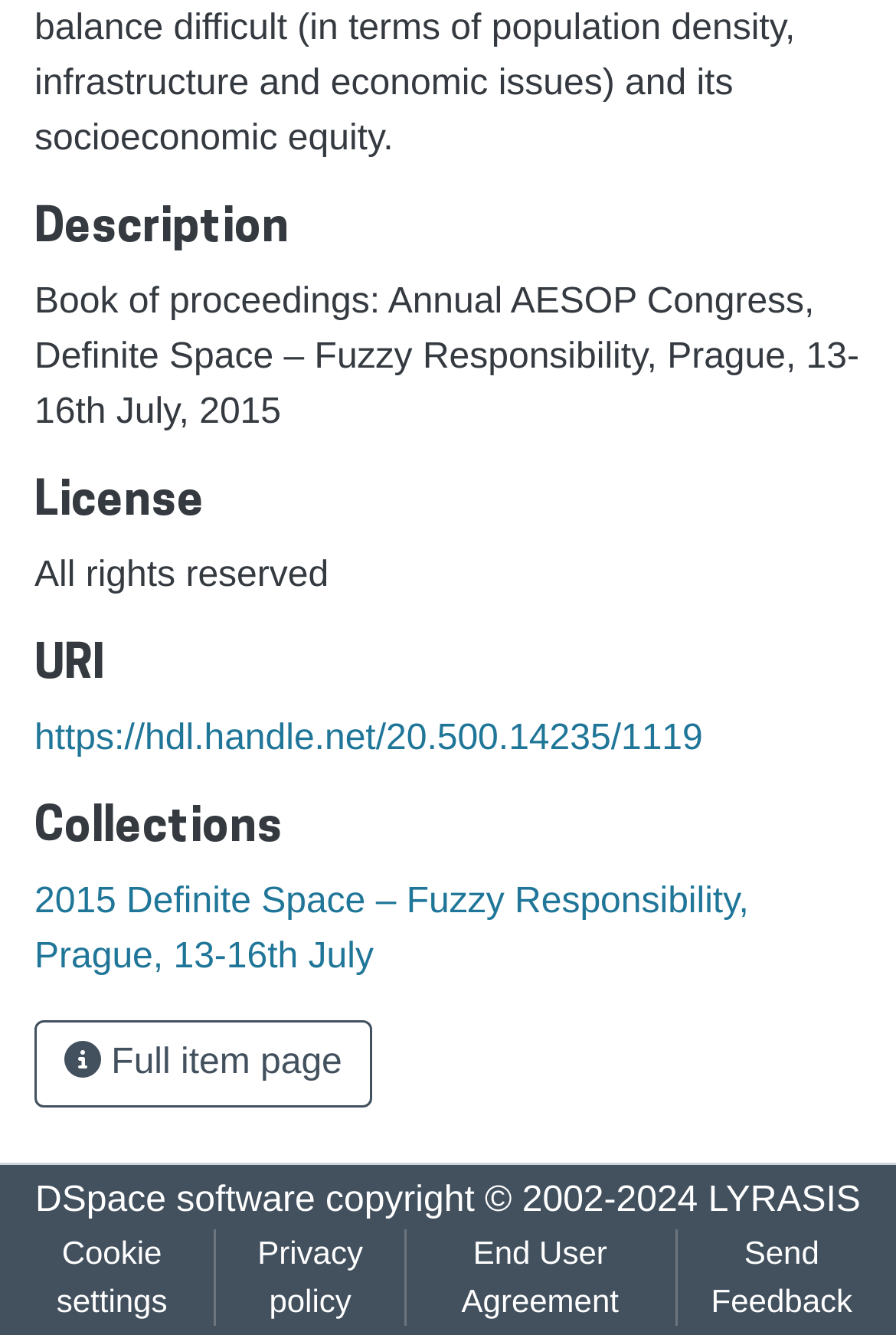Find the bounding box coordinates for the element described here: "LYRASIS".

[0.79, 0.884, 0.961, 0.913]